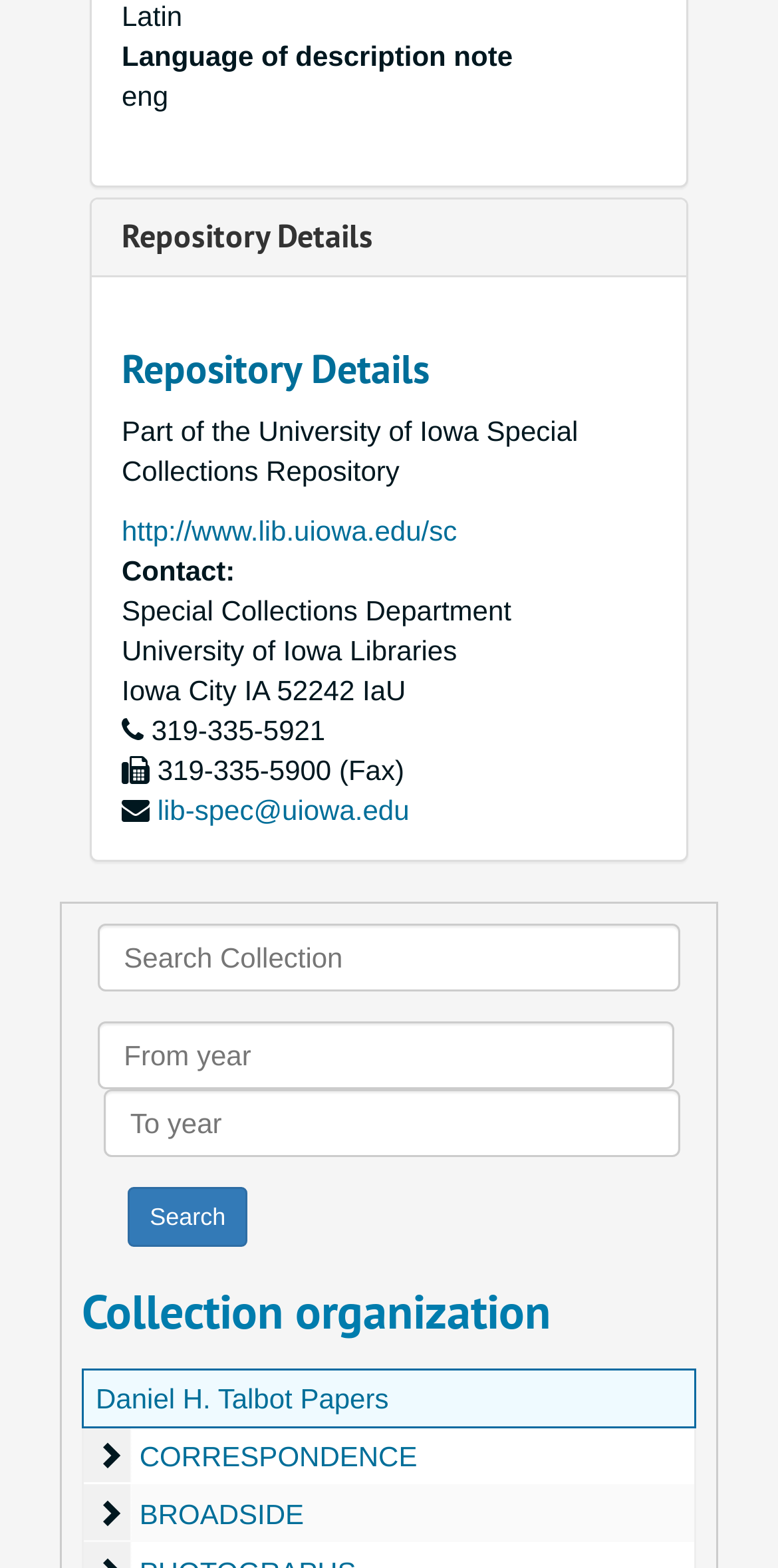Please look at the image and answer the question with a detailed explanation: What is the contact email of the Special Collections Department?

The answer can be found in the link 'lib-spec@uiowa.edu' which is the contact email of the Special Collections Department.